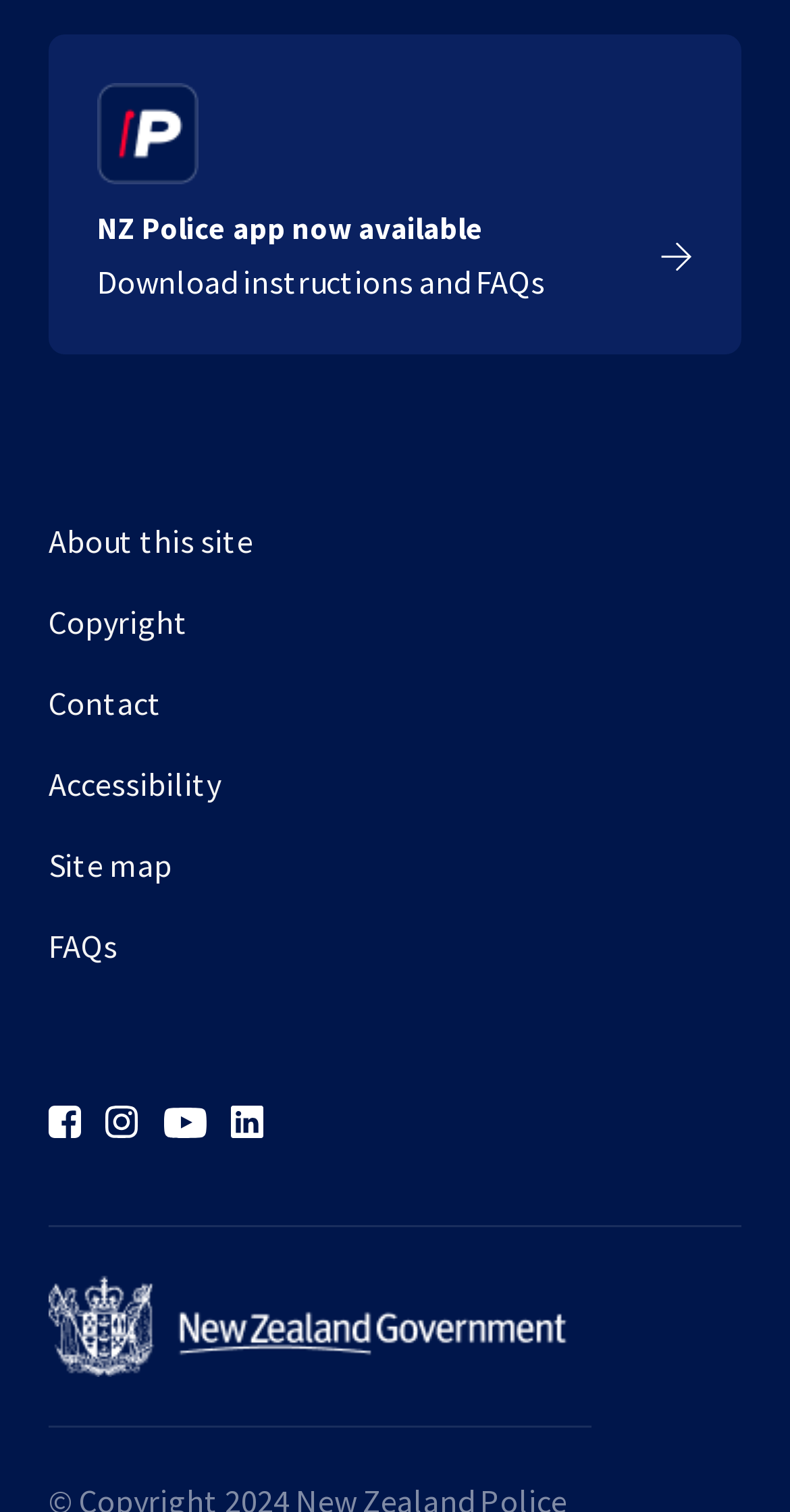Please mark the bounding box coordinates of the area that should be clicked to carry out the instruction: "Learn about this site".

[0.062, 0.342, 0.938, 0.395]